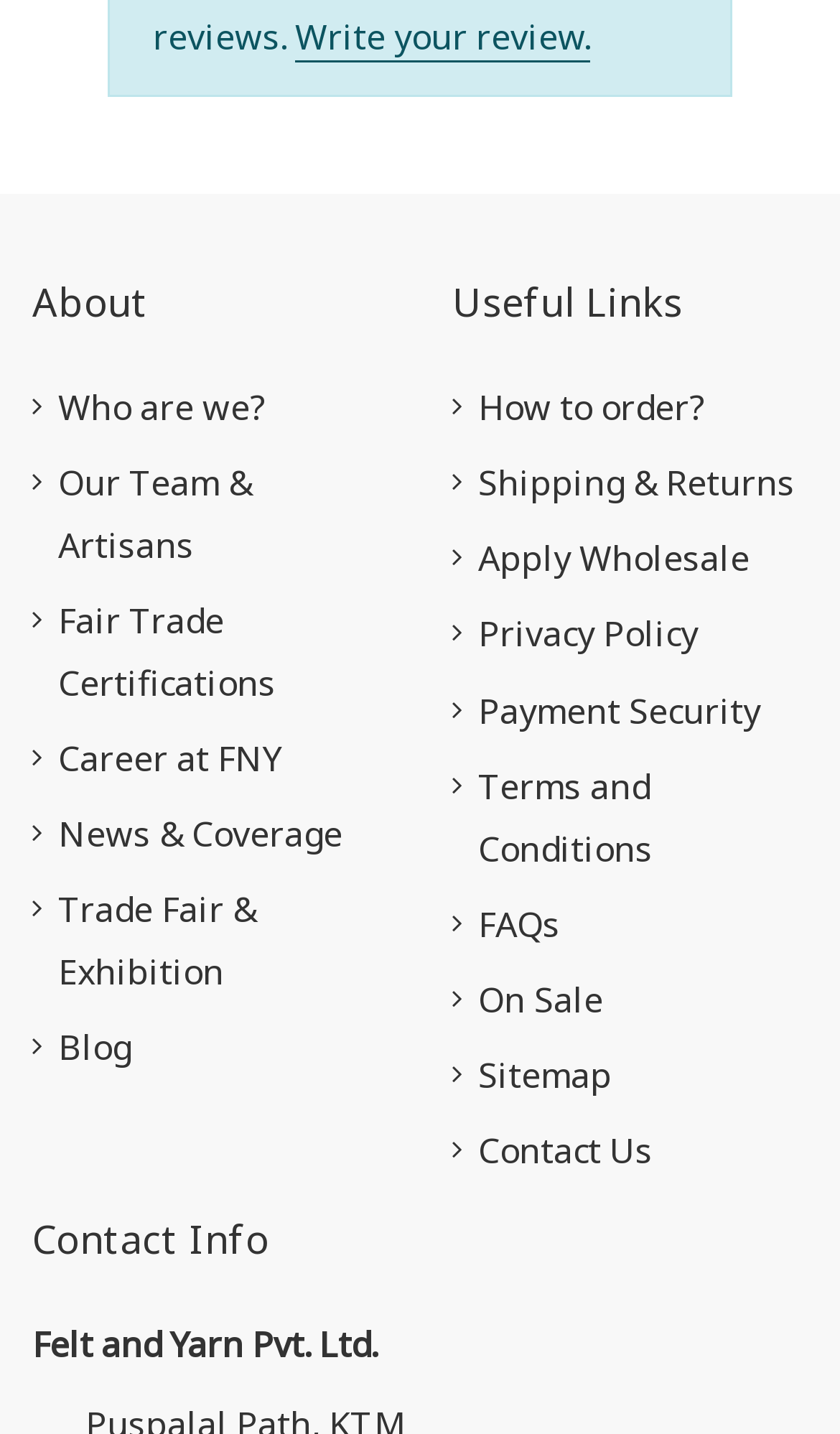Please identify the bounding box coordinates of the element on the webpage that should be clicked to follow this instruction: "Read About". The bounding box coordinates should be given as four float numbers between 0 and 1, formatted as [left, top, right, bottom].

[0.038, 0.213, 0.462, 0.259]